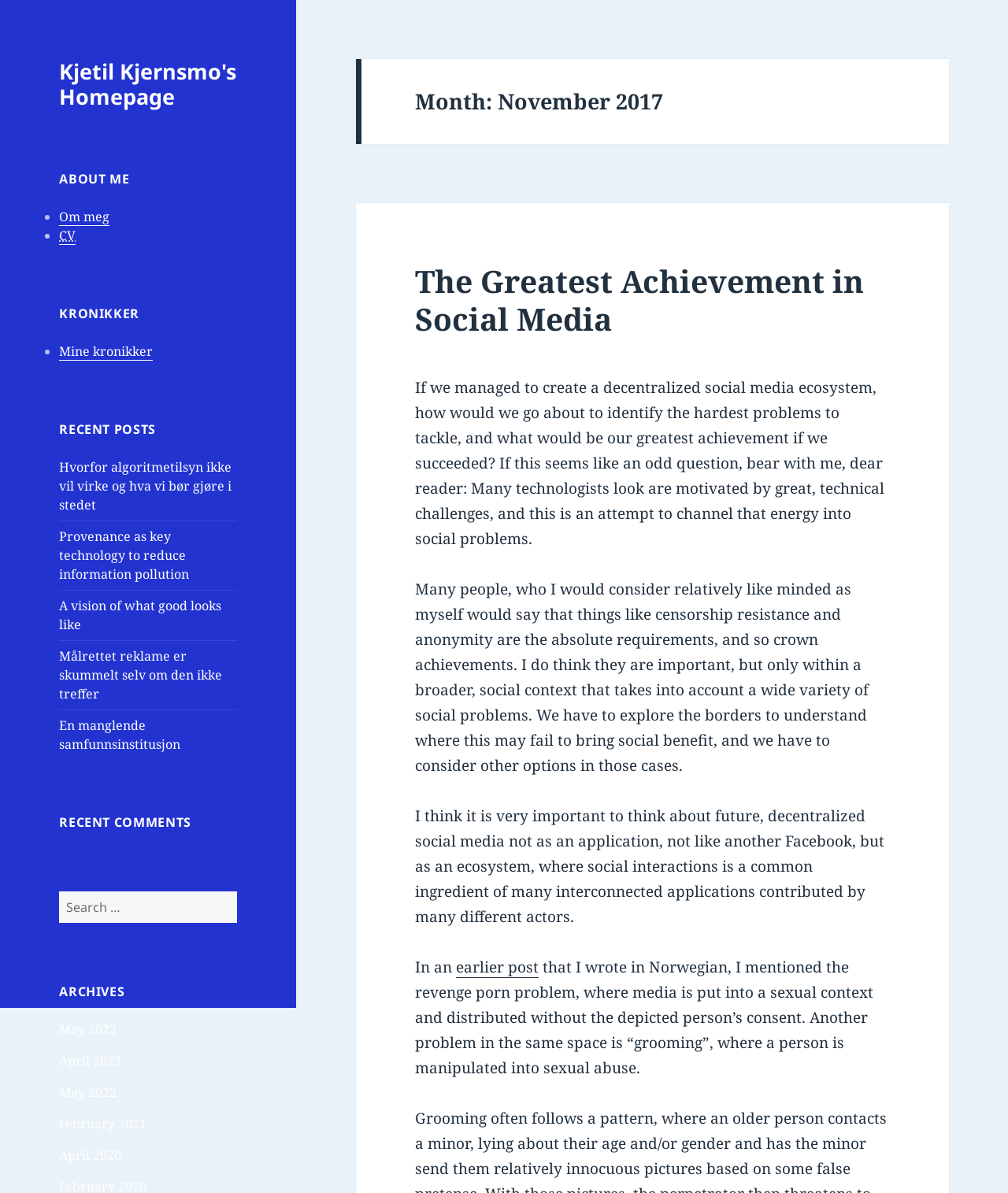Determine the bounding box coordinates of the clickable area required to perform the following instruction: "search for something". The coordinates should be represented as four float numbers between 0 and 1: [left, top, right, bottom].

[0.059, 0.747, 0.235, 0.773]